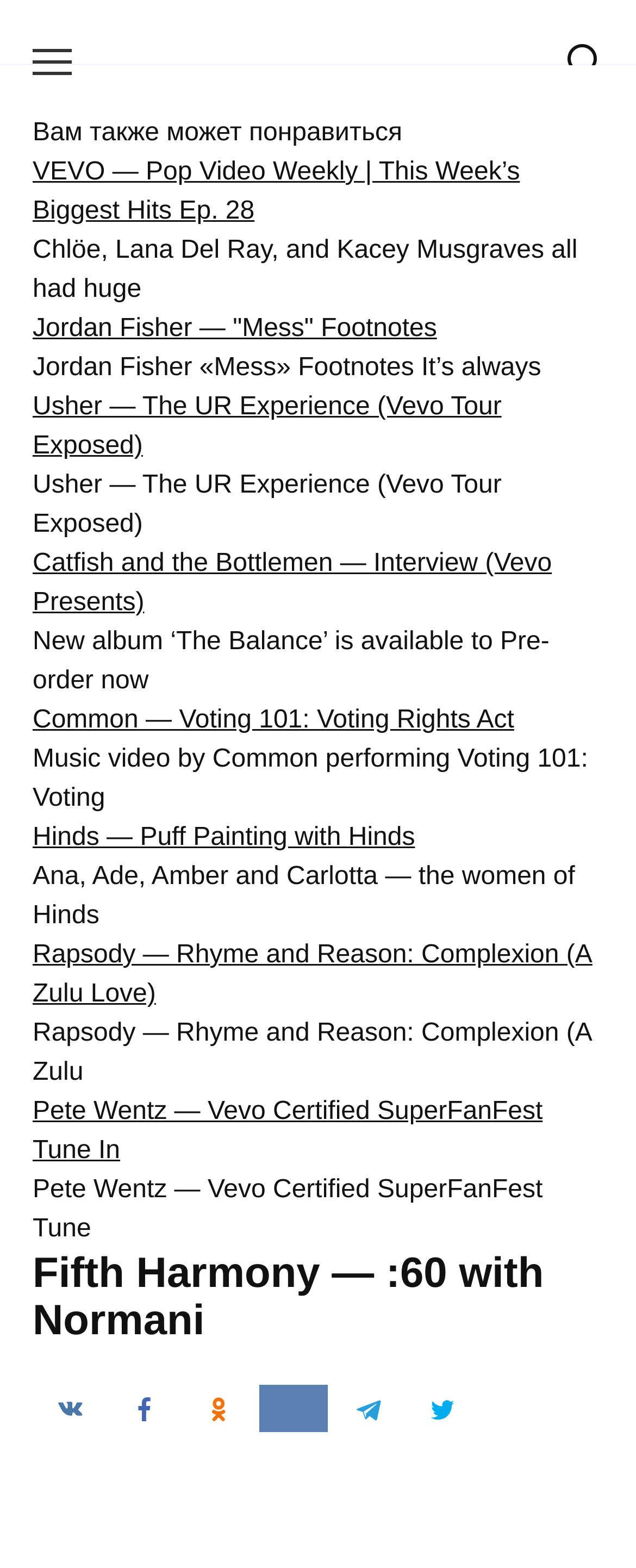Can you determine the bounding box coordinates of the area that needs to be clicked to fulfill the following instruction: "View Catfish and the Bottlemen — Interview (Vevo Presents)"?

[0.051, 0.351, 0.868, 0.393]